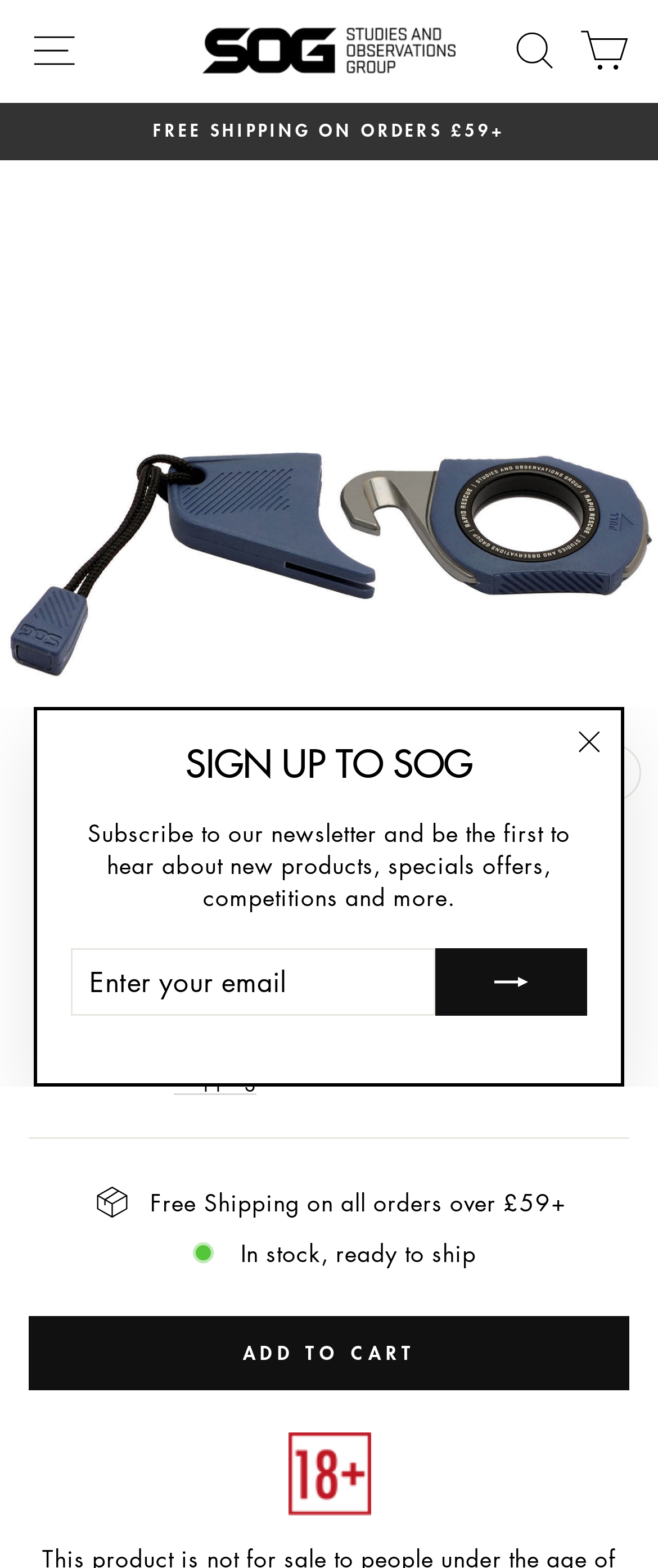Highlight the bounding box coordinates of the element that should be clicked to carry out the following instruction: "Click the 'SITE NAVIGATION' button". The coordinates must be given as four float numbers ranging from 0 to 1, i.e., [left, top, right, bottom].

[0.024, 0.009, 0.14, 0.057]